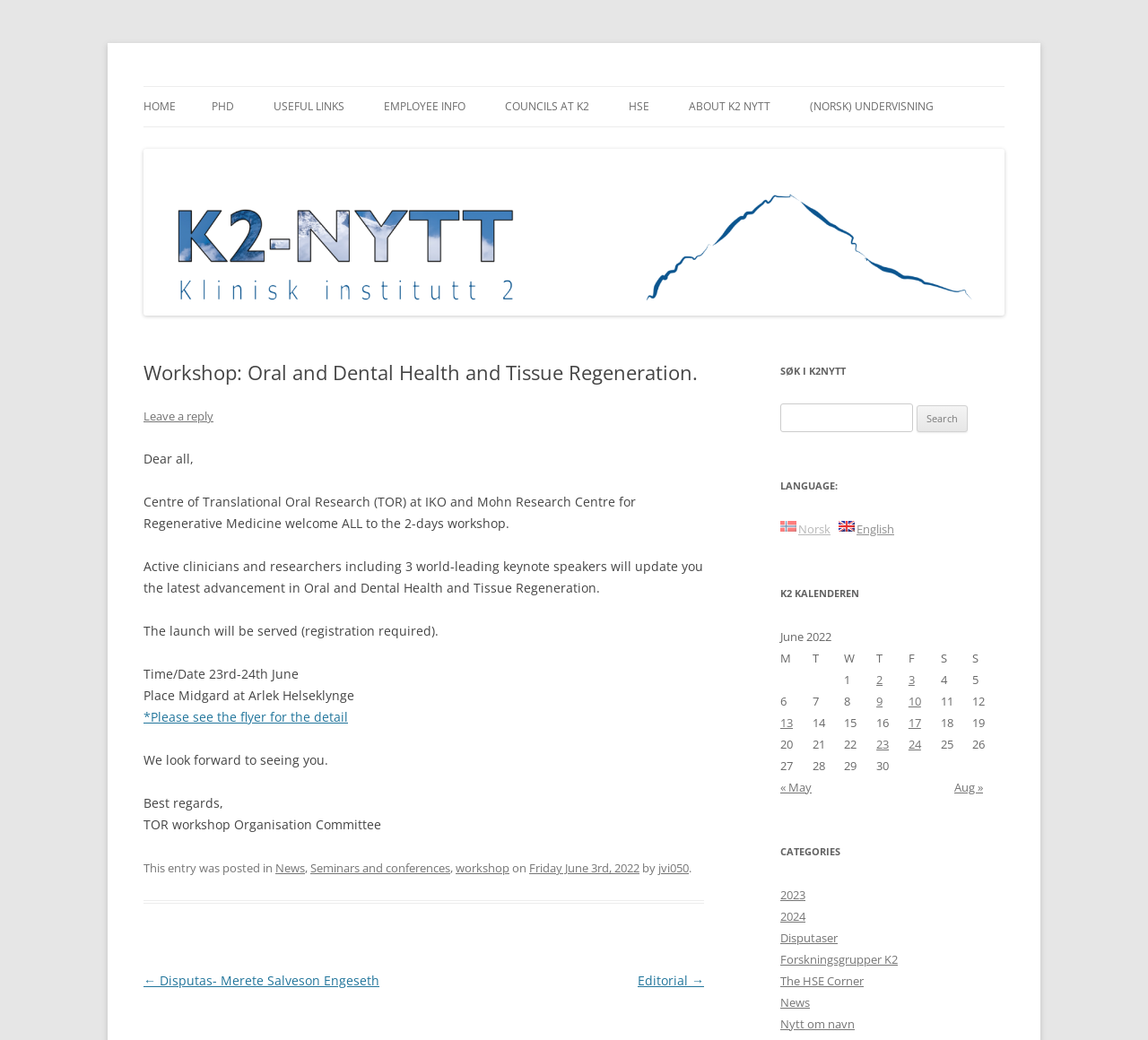Summarize the webpage with intricate details.

This webpage is about a workshop on Oral and Dental Health and Tissue Regeneration. At the top, there is a heading "K2 Nytt" and a link to "K2 Nytt" below it. To the right of these elements, there are several links to different sections of the website, including "HOME", "PHD", "DOCTORAL EDUCATION", and others.

Below these links, there is a main article section that takes up most of the page. The article has a heading "Workshop: Oral and Dental Health and Tissue Regeneration." and a brief introduction to the workshop. The text explains that the Centre of Translational Oral Research (TOR) at IKO and Mohn Research Centre for Regenerative Medicine are hosting a 2-day workshop on Oral and Dental Health and Tissue Regeneration. The workshop will feature keynote speakers and will be launched with a reception.

The article also provides details about the workshop, including the date, time, and location. There are several paragraphs of text that provide more information about the workshop, including a call to action to register for the event.

At the bottom of the page, there are several sections, including a footer with links to related news articles, a search bar, a language selection menu, and a calendar for June 2022. There are also links to previous and next posts, labeled "← Disputas- Merete Salveson Engeseth" and "Editorial →" respectively.